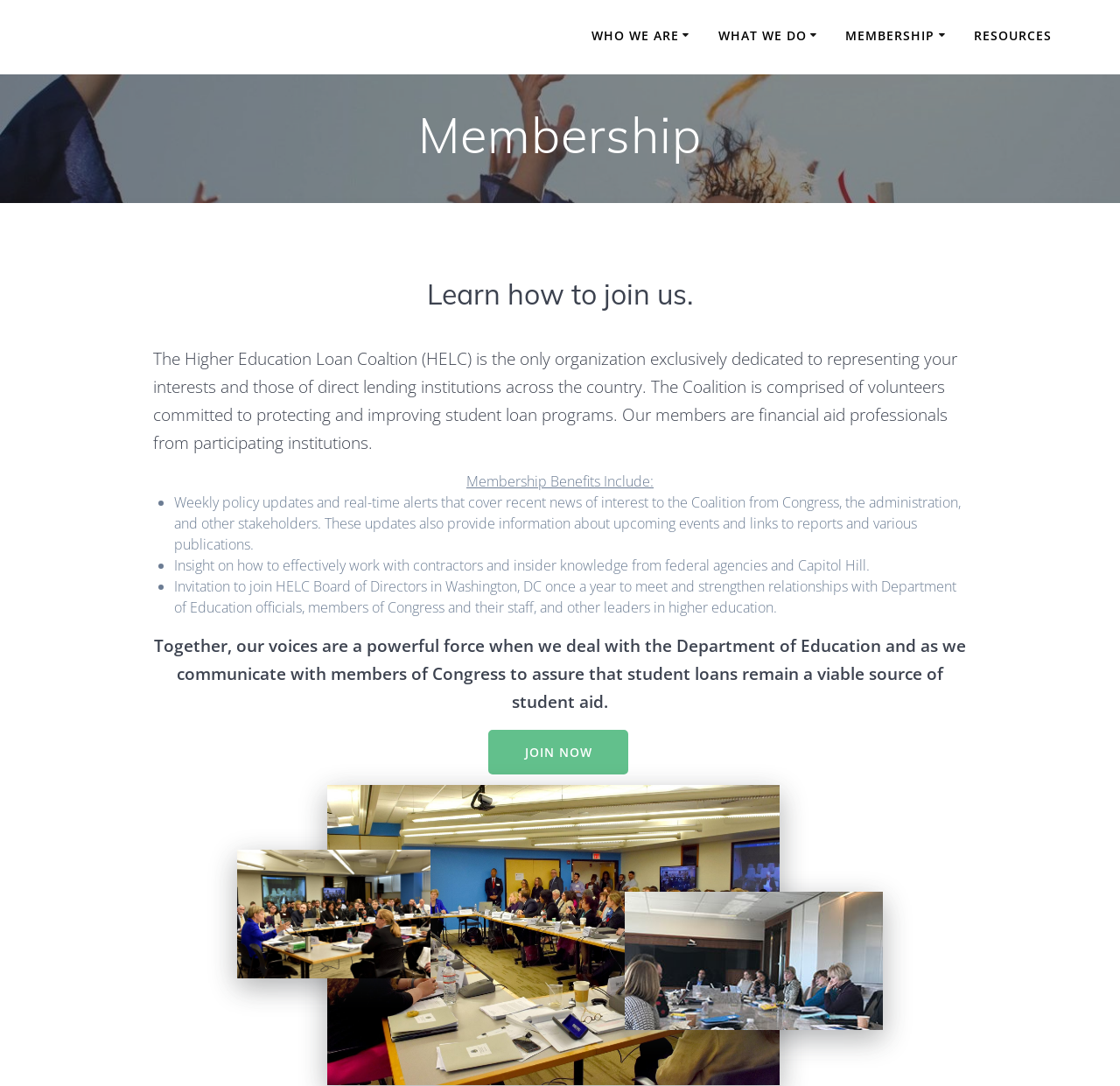Please specify the bounding box coordinates in the format (top-left x, top-left y, bottom-right x, bottom-right y), with values ranging from 0 to 1. Identify the bounding box for the UI component described as follows: Chronic Migraine

None